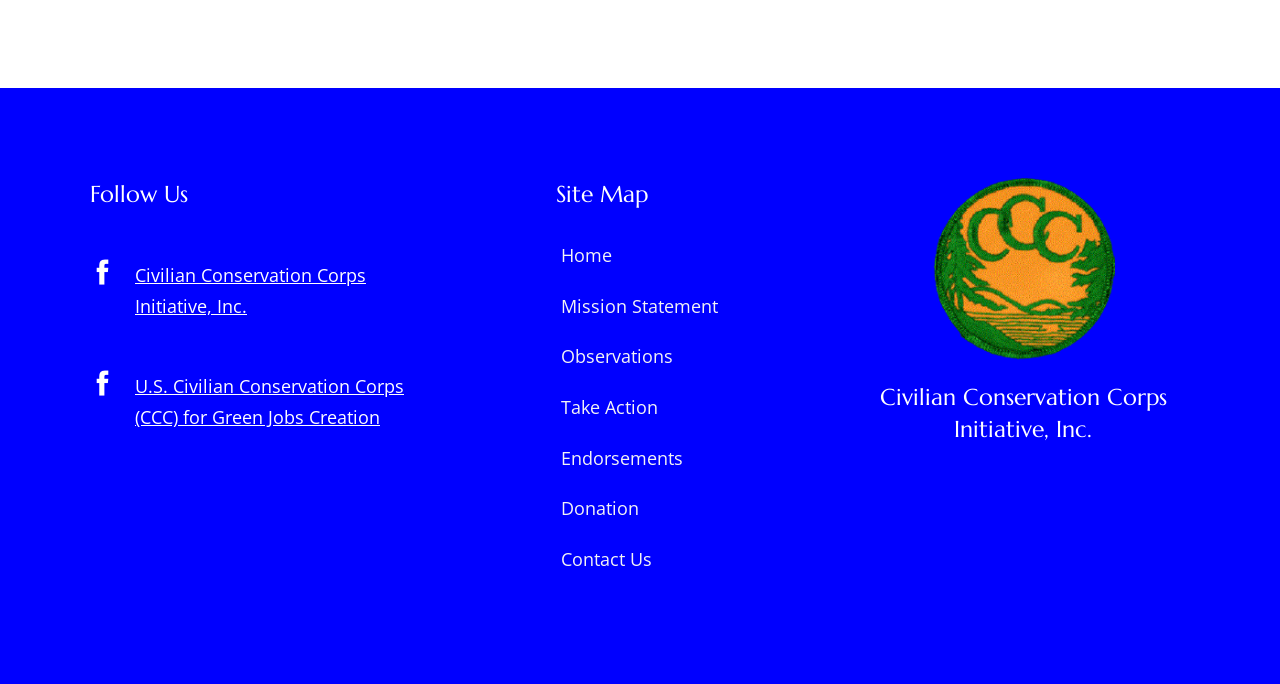Please answer the following question using a single word or phrase: 
What is the last item in the 'Site Map' section?

Contact Us